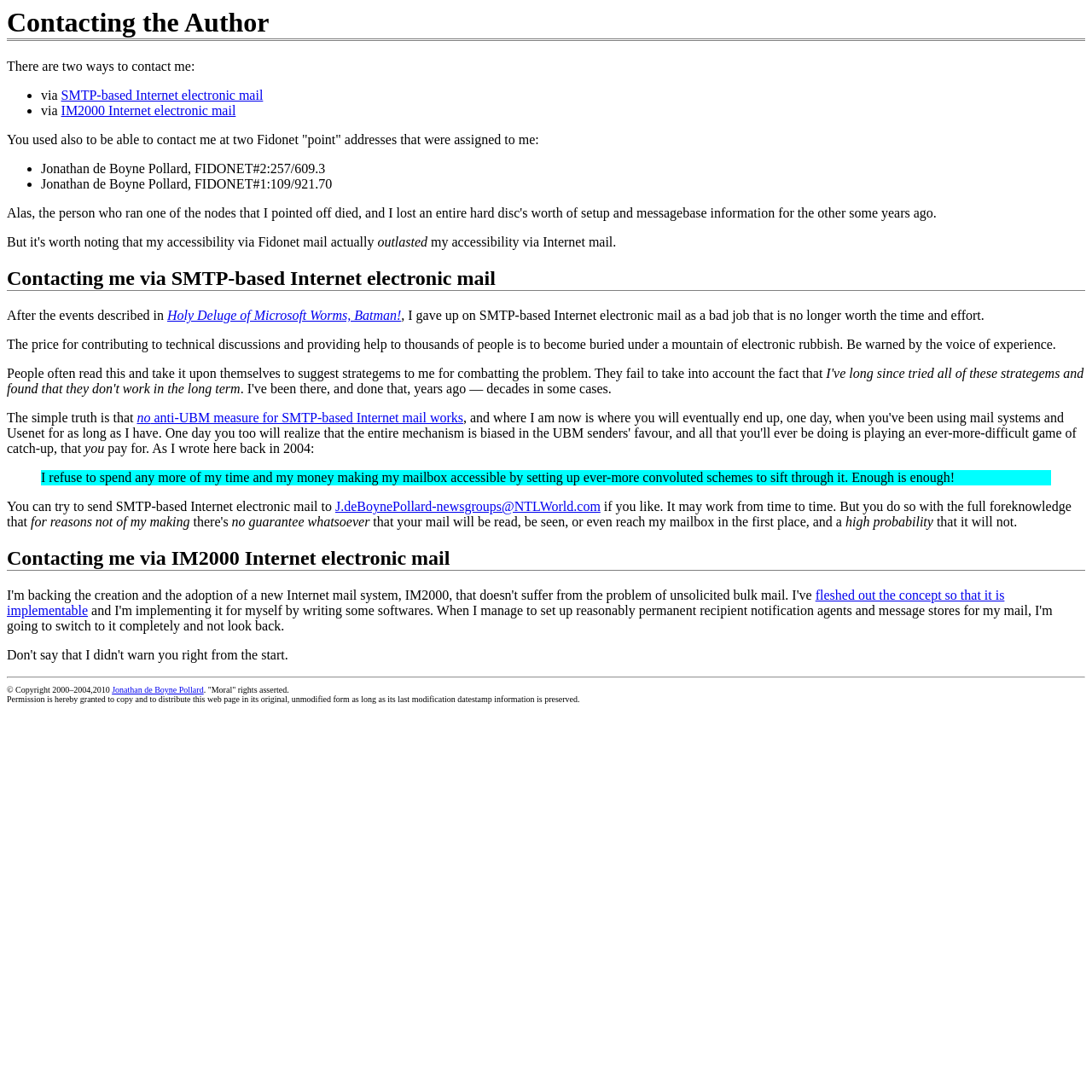Please determine the bounding box coordinates for the UI element described as: "J.deBoynePollard-newsgroups@NTLWorld.com".

[0.307, 0.457, 0.55, 0.471]